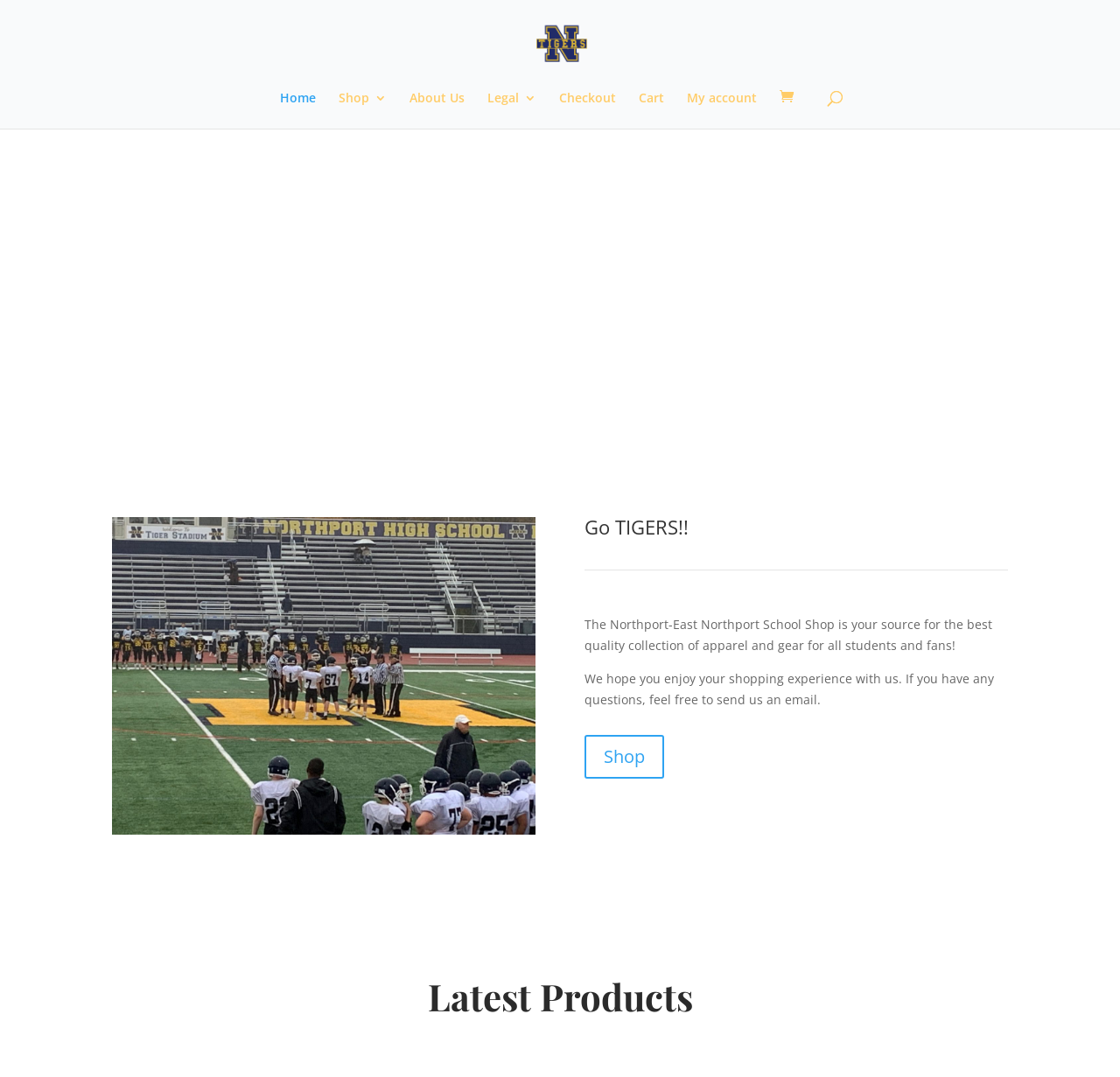Can you provide the bounding box coordinates for the element that should be clicked to implement the instruction: "Click on Shop Now"?

[0.446, 0.282, 0.554, 0.323]